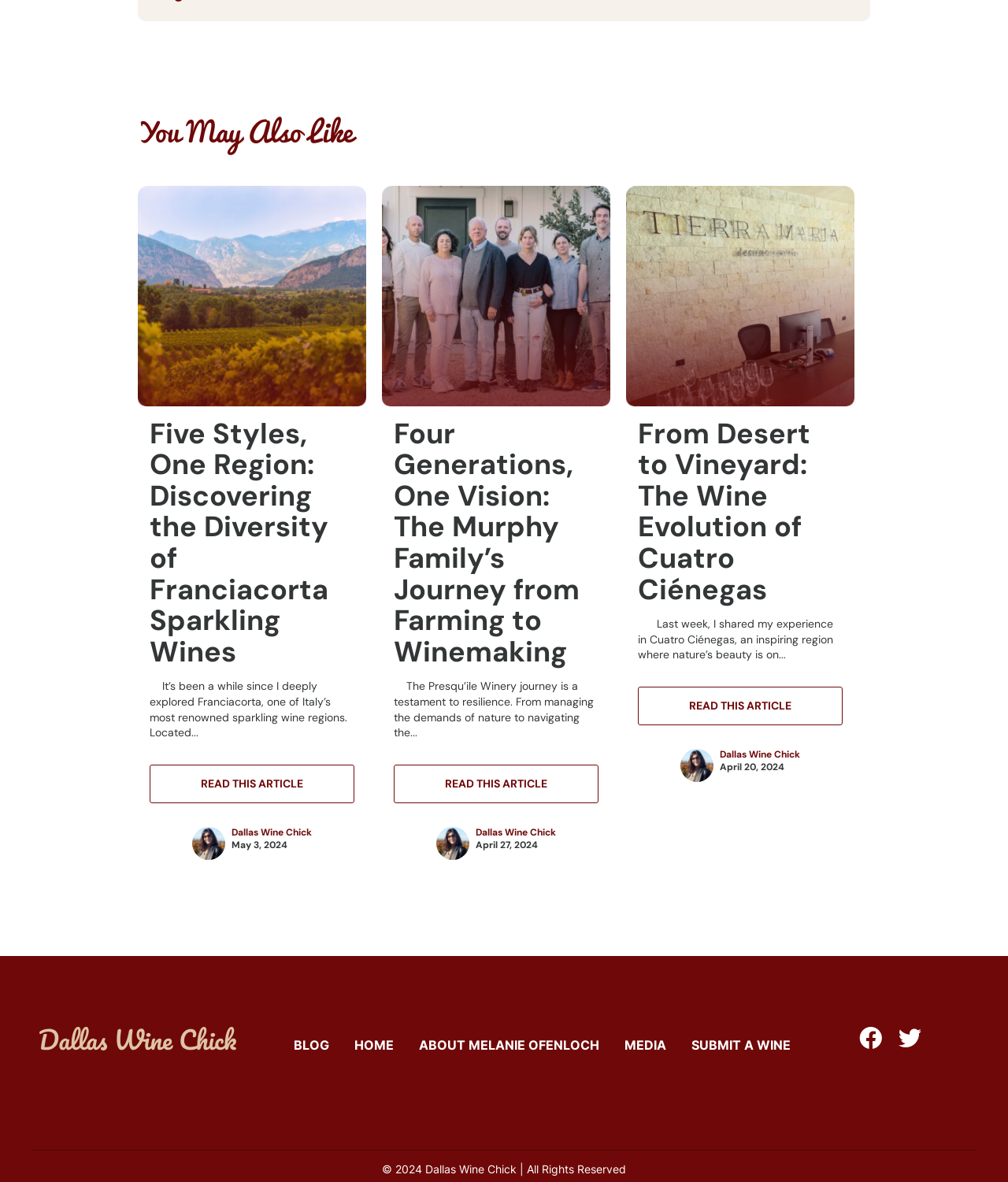Please mark the clickable region by giving the bounding box coordinates needed to complete this instruction: "Follow on Facebook".

[0.853, 0.868, 0.875, 0.888]